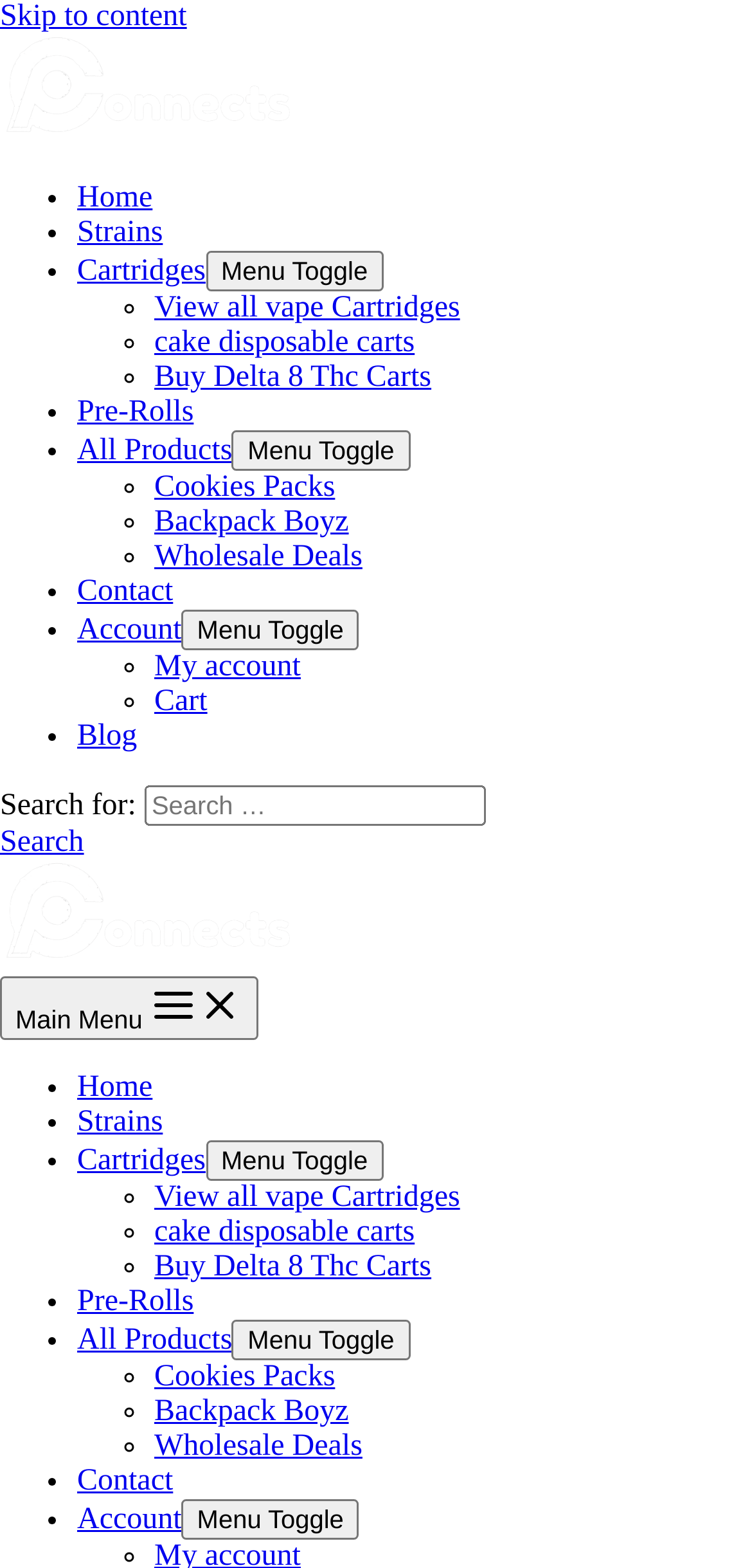Please determine the bounding box coordinates of the element's region to click for the following instruction: "View all vape Cartridges".

[0.205, 0.186, 0.612, 0.207]